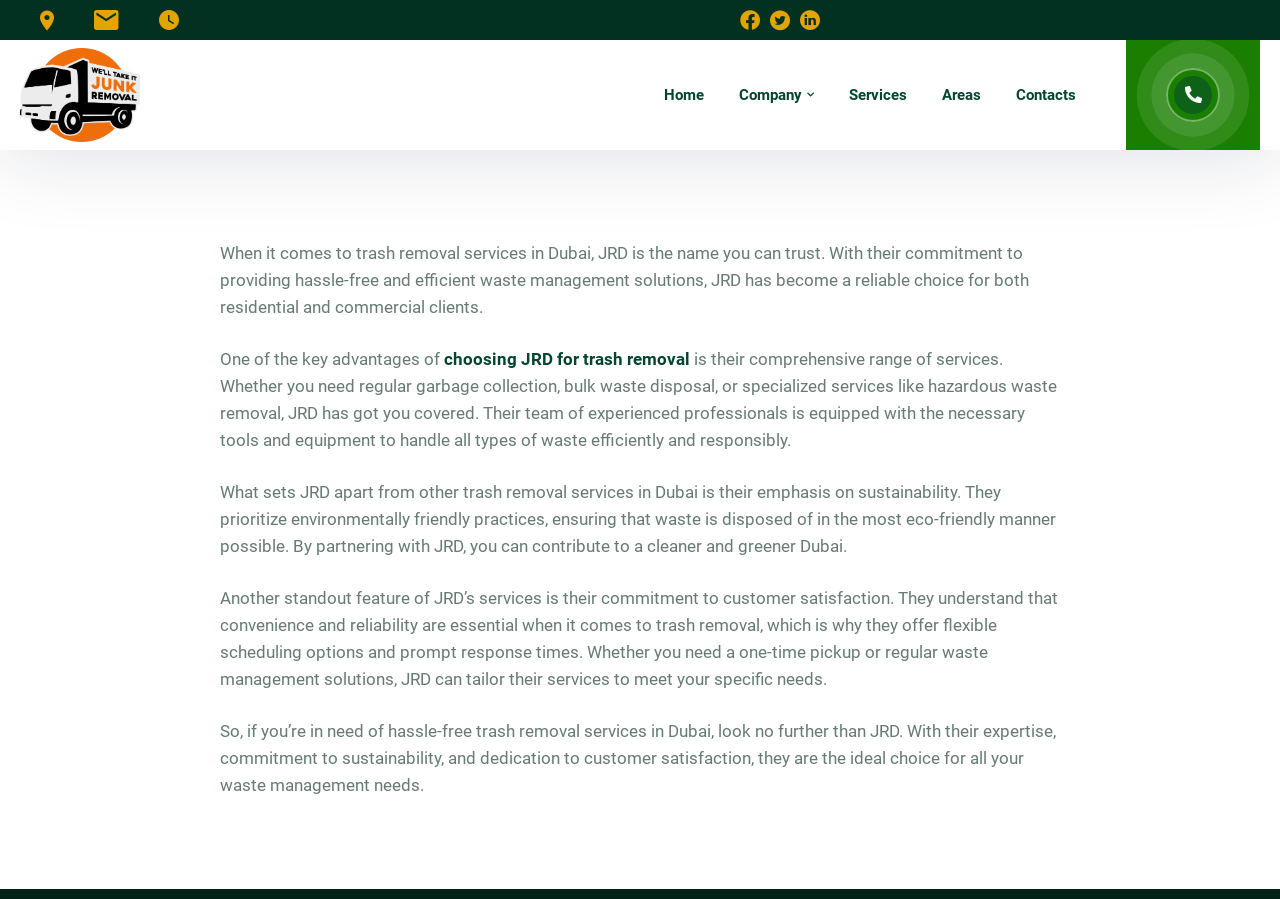Give a concise answer using one word or a phrase to the following question:
What is the name of the company providing trash removal services?

JRD